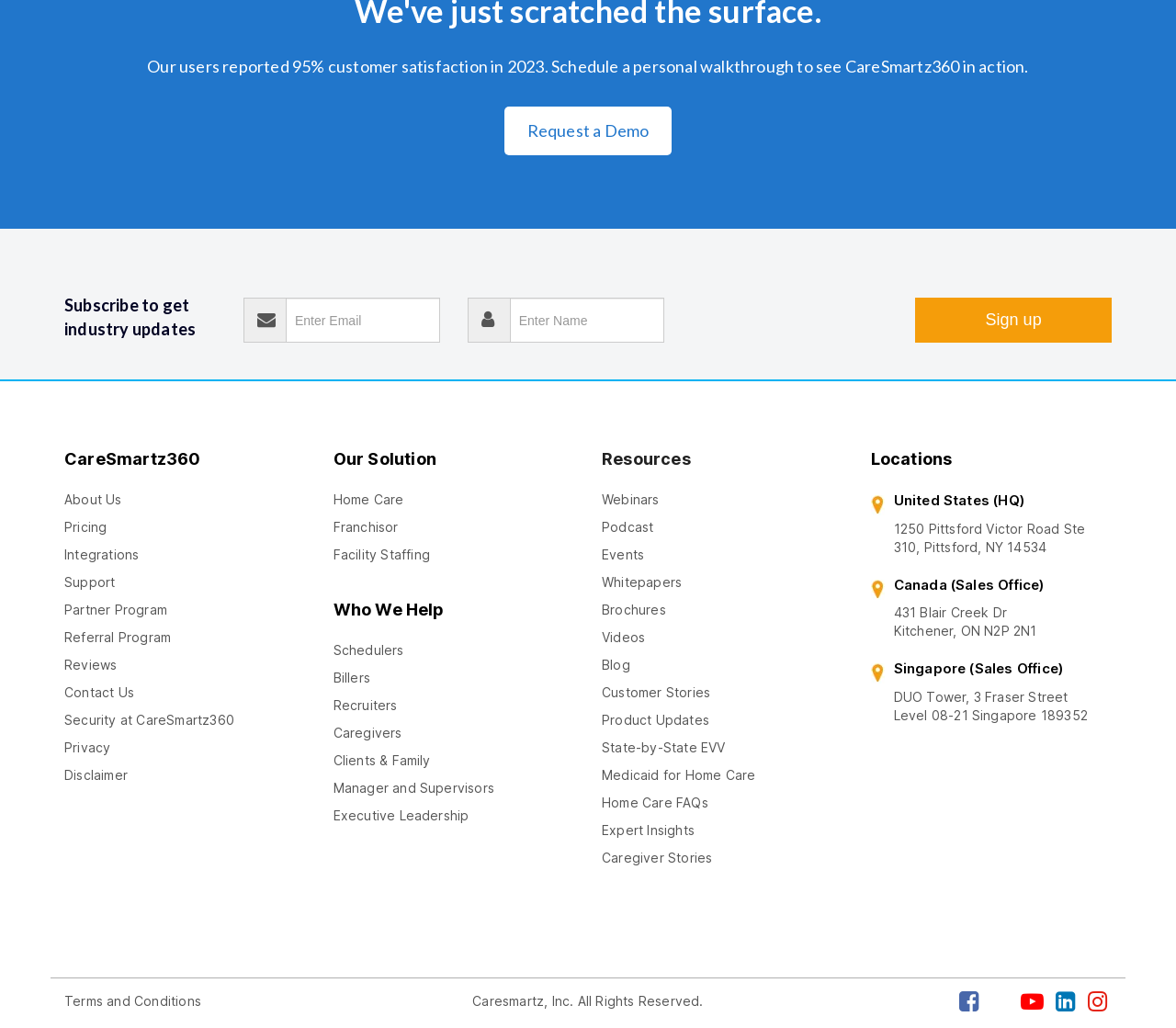Locate the bounding box coordinates of the region to be clicked to comply with the following instruction: "Request a demo". The coordinates must be four float numbers between 0 and 1, in the form [left, top, right, bottom].

[0.429, 0.103, 0.571, 0.151]